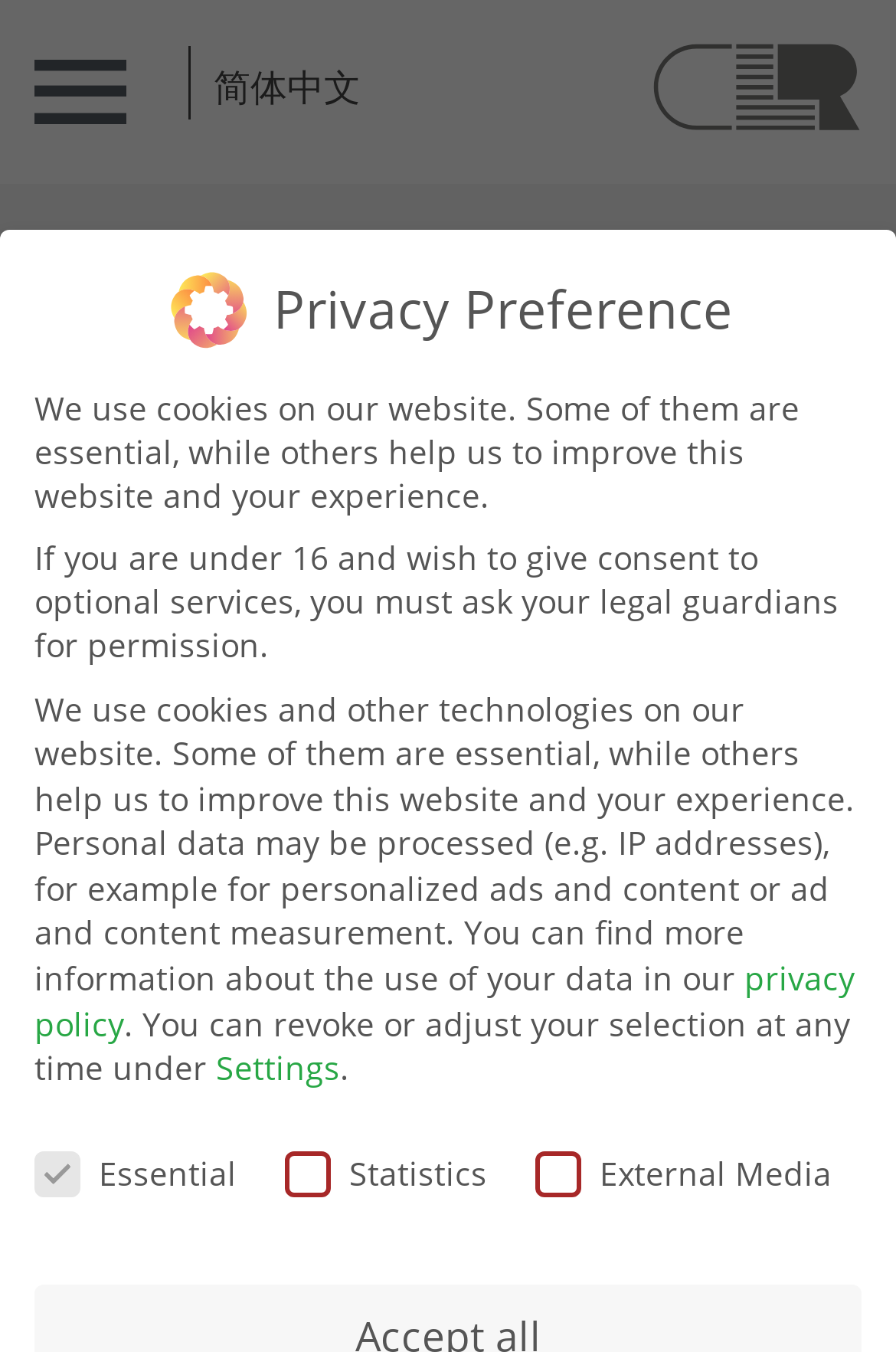Determine the bounding box coordinates for the clickable element required to fulfill the instruction: "Select language". Provide the coordinates as four float numbers between 0 and 1, i.e., [left, top, right, bottom].

[0.213, 0.034, 0.562, 0.092]